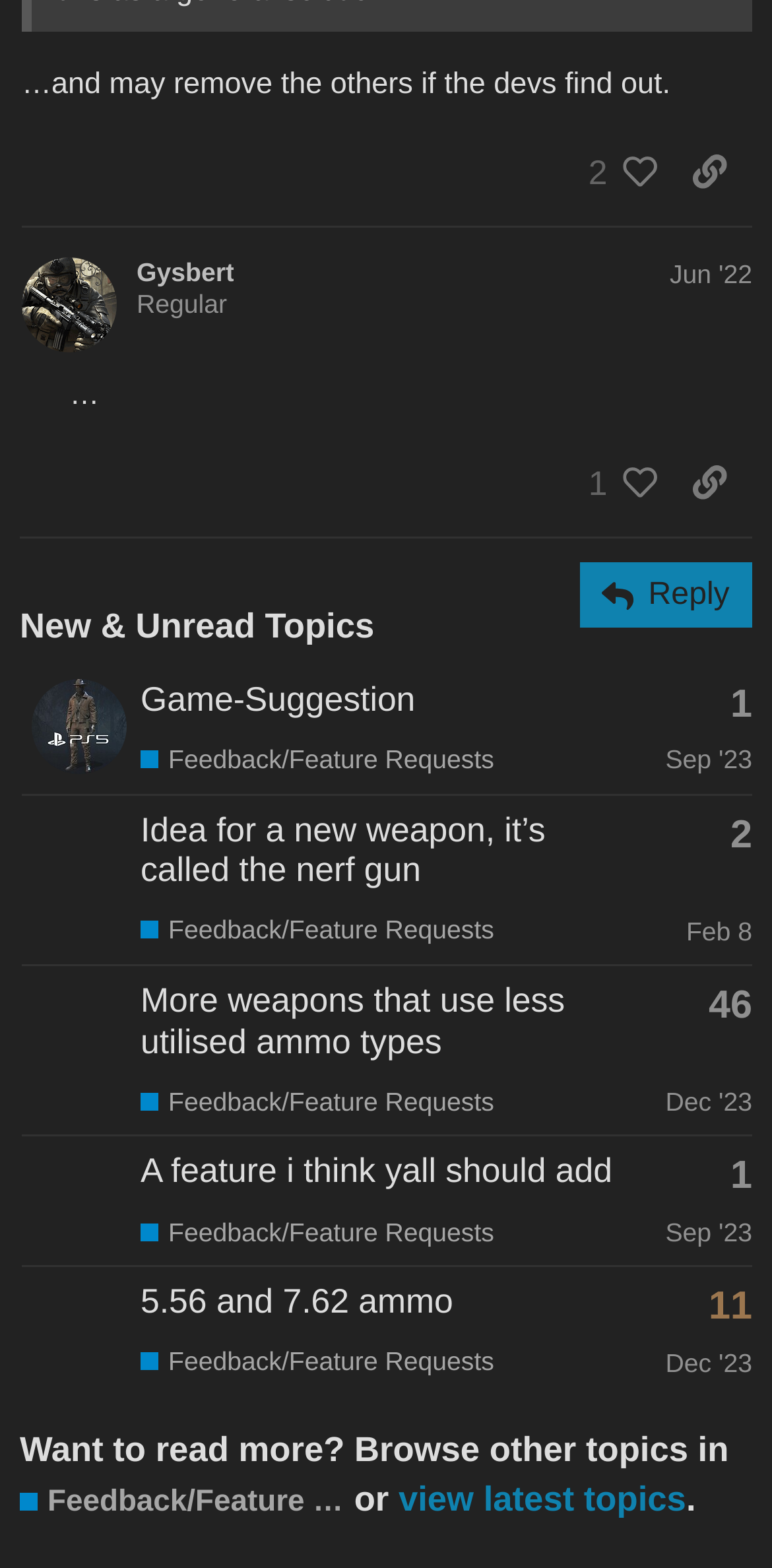Determine the bounding box coordinates for the area you should click to complete the following instruction: "Click the 'This topic has 46 replies' button".

[0.918, 0.625, 0.974, 0.66]